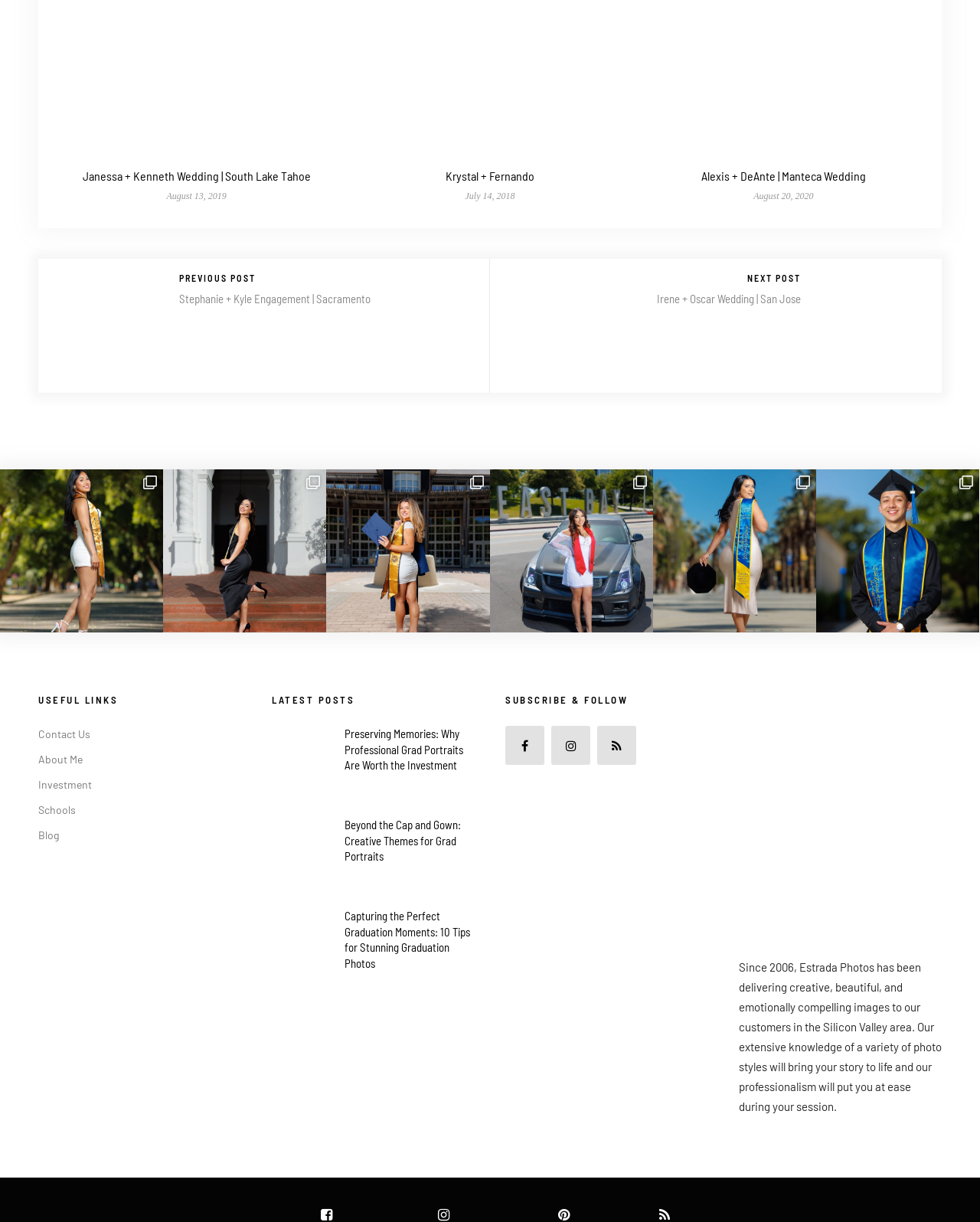Could you locate the bounding box coordinates for the section that should be clicked to accomplish this task: "view attractions".

None